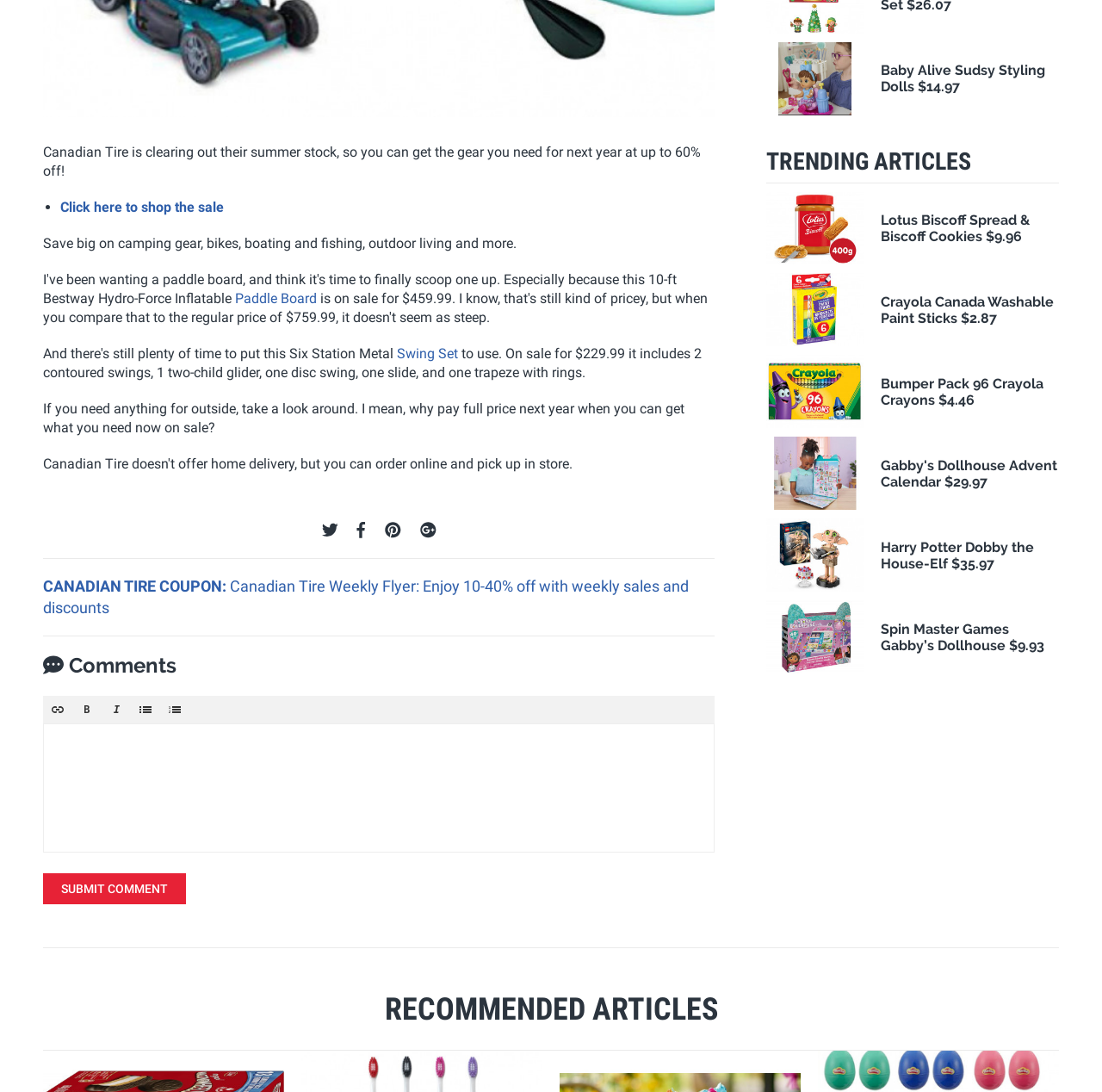Show the bounding box coordinates for the HTML element as described: "May 14, 2020May 15, 2020".

None